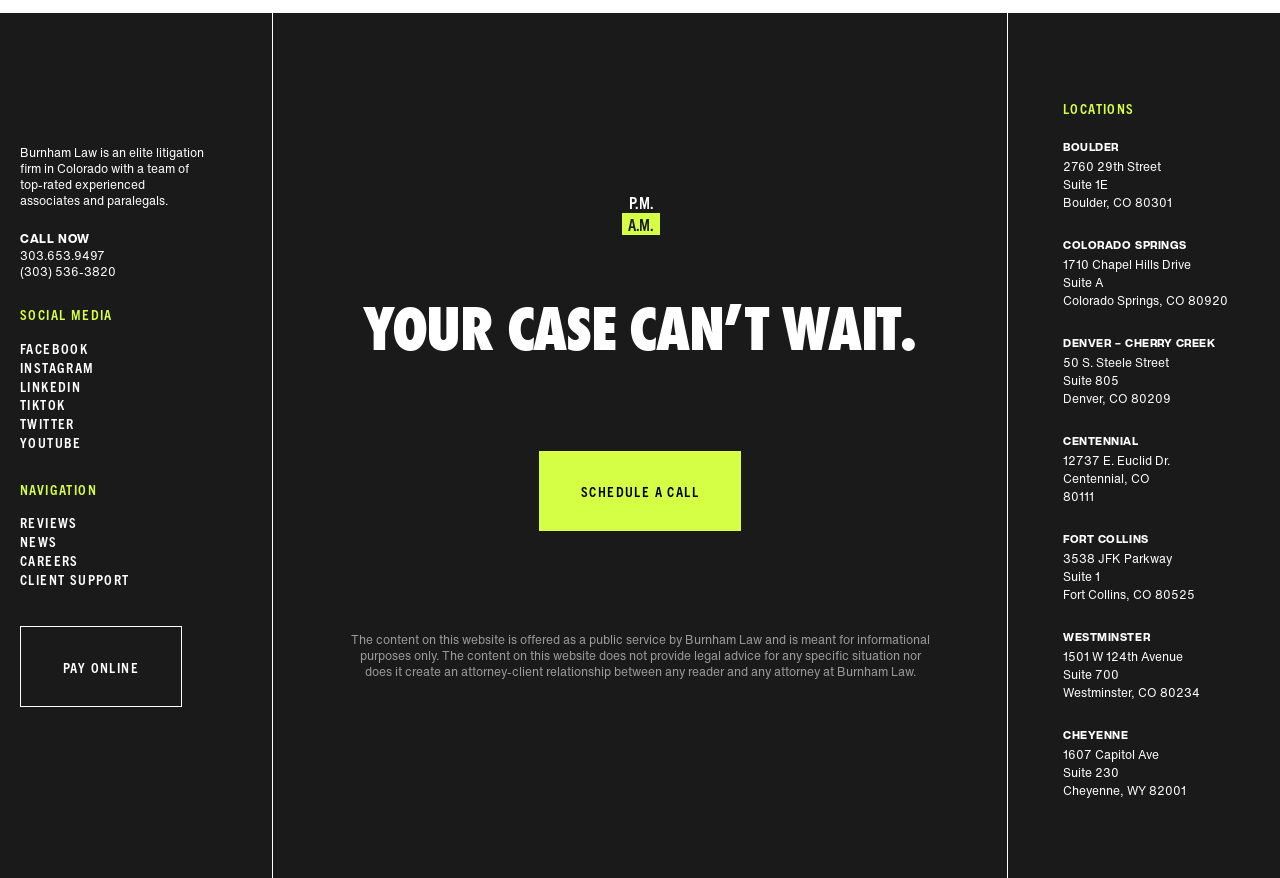How many office locations are listed?
Please provide a single word or phrase as the answer based on the screenshot.

6